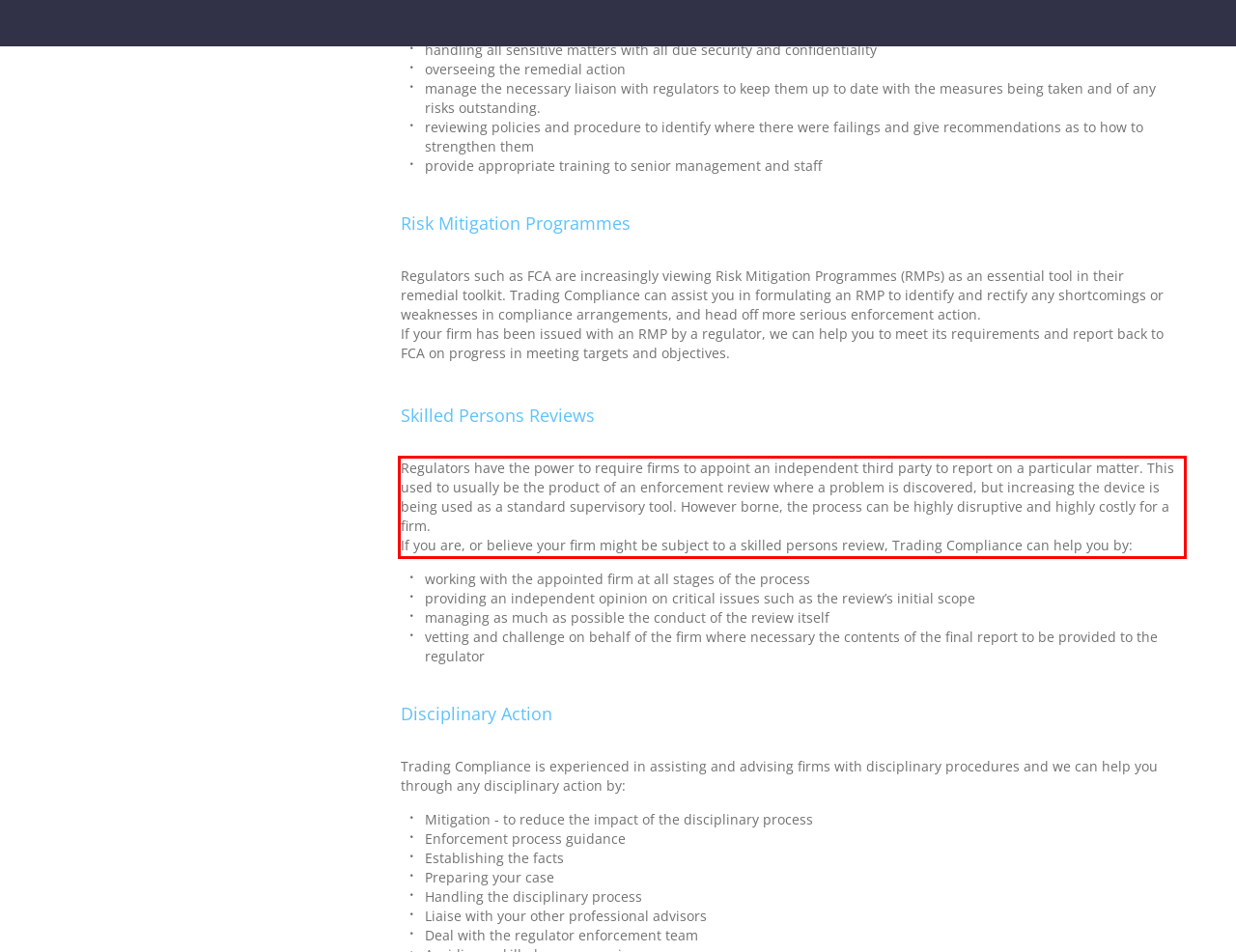Please take the screenshot of the webpage, find the red bounding box, and generate the text content that is within this red bounding box.

Regulators have the power to require firms to appoint an independent third party to report on a particular matter. This used to usually be the product of an enforcement review where a problem is discovered, but increasing the device is being used as a standard supervisory tool. However borne, the process can be highly disruptive and highly costly for a firm. If you are, or believe your firm might be subject to a skilled persons review, Trading Compliance can help you by: